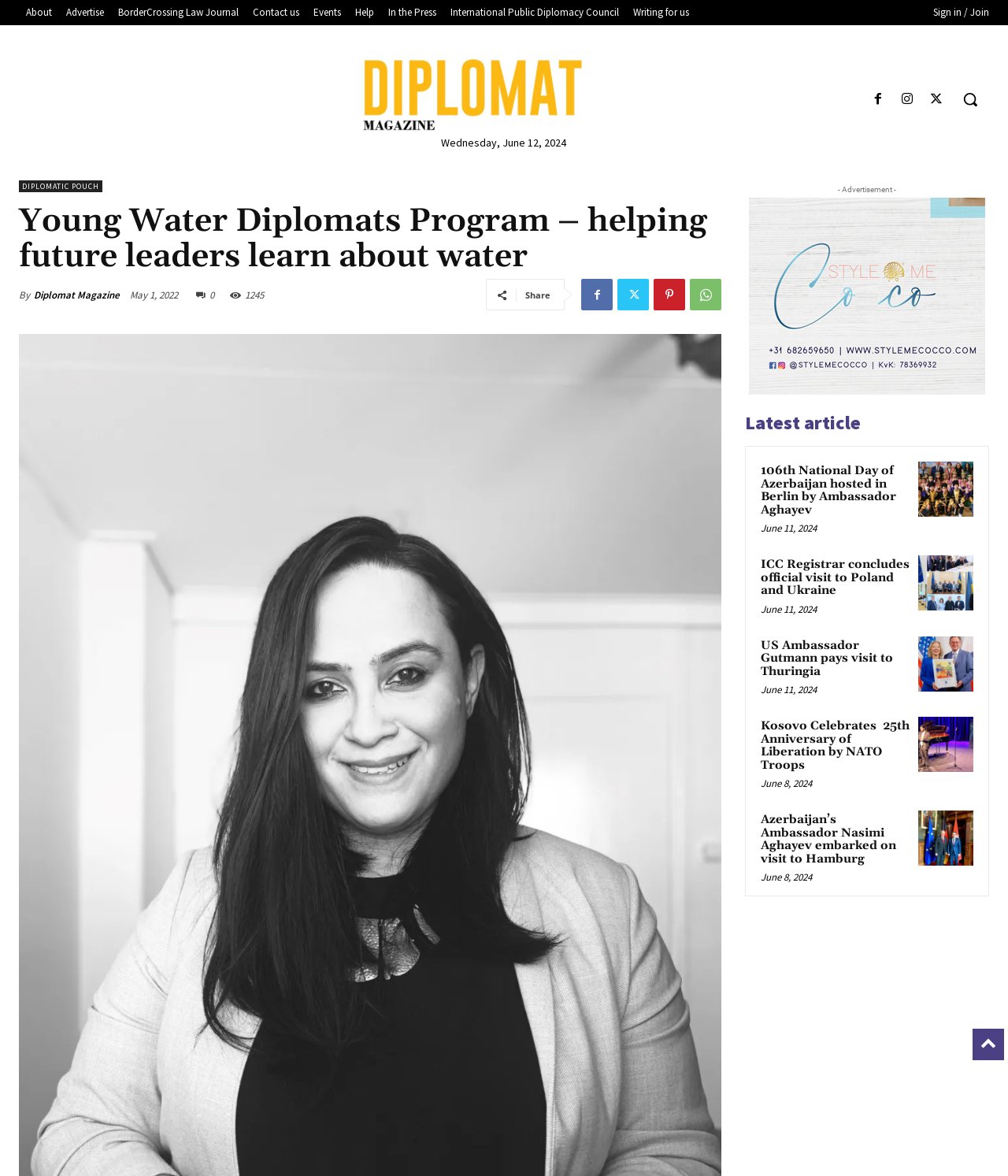How many social media sharing options are available?
Examine the image closely and answer the question with as much detail as possible.

I found the social media sharing options by looking at the bottom of an article. There are four options: Facebook, Twitter, LinkedIn, and another one.